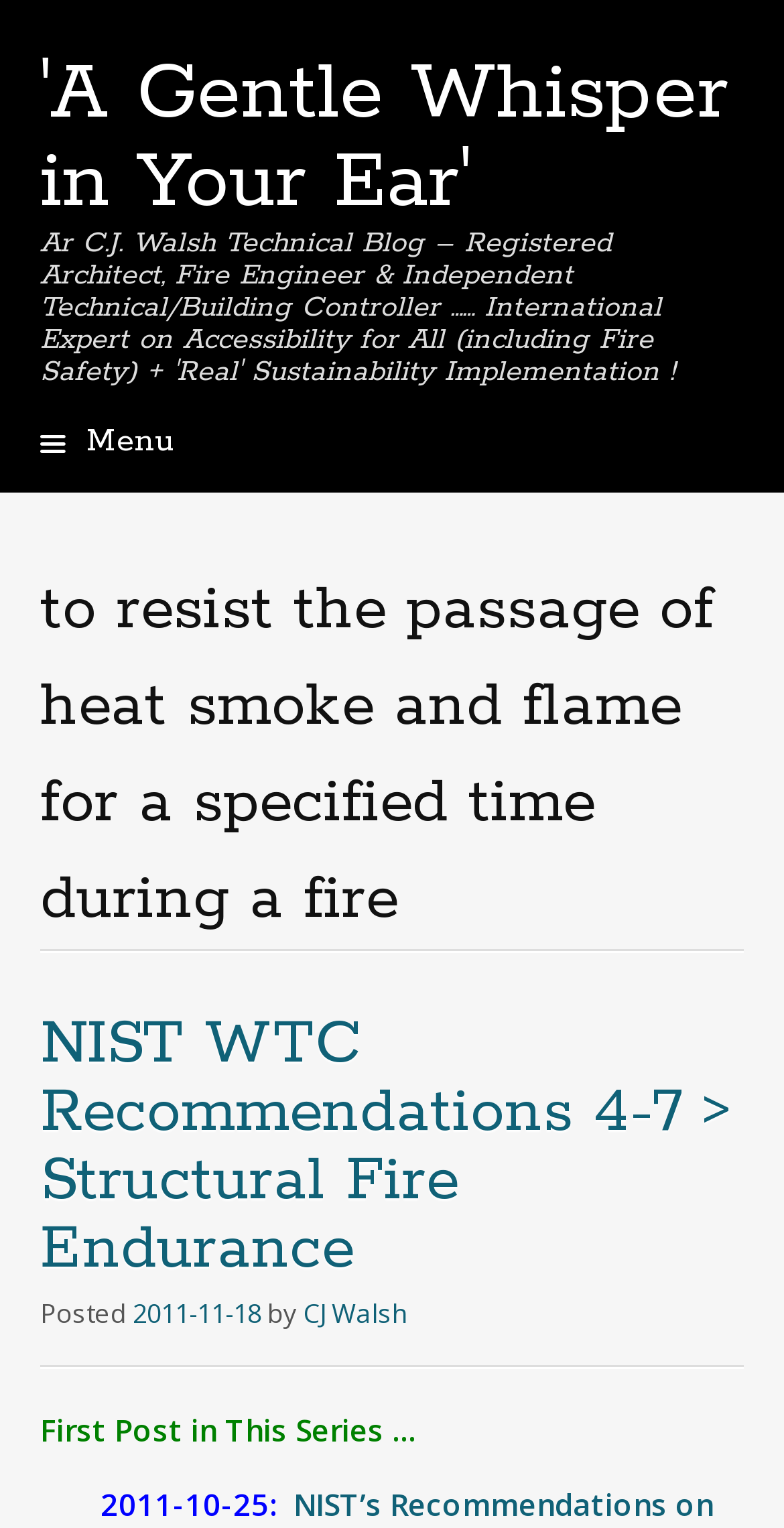Provide your answer in a single word or phrase: 
Who is the author of the post?

CJ Walsh